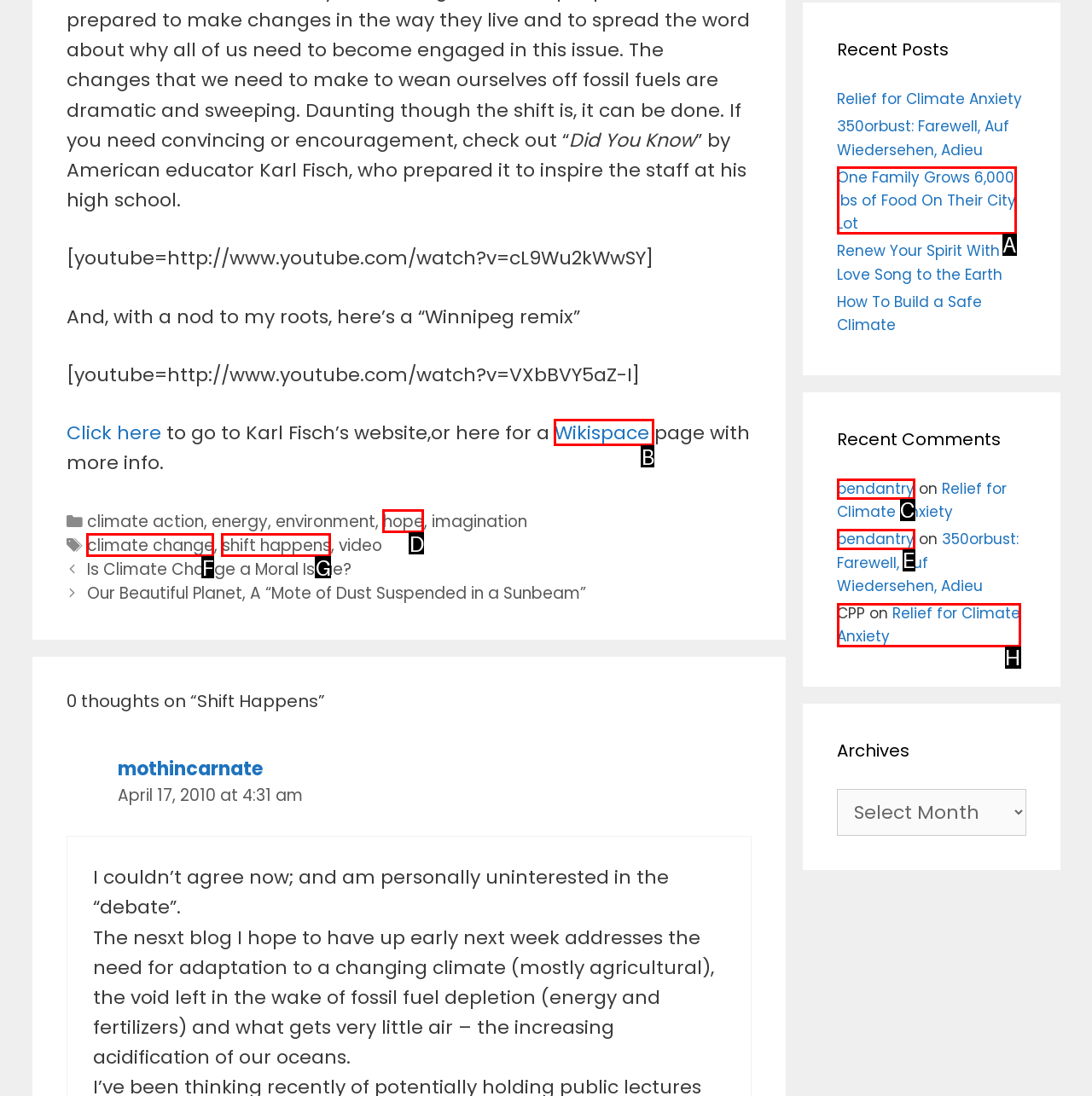Determine the option that best fits the description: Relief for Climate Anxiety
Reply with the letter of the correct option directly.

H